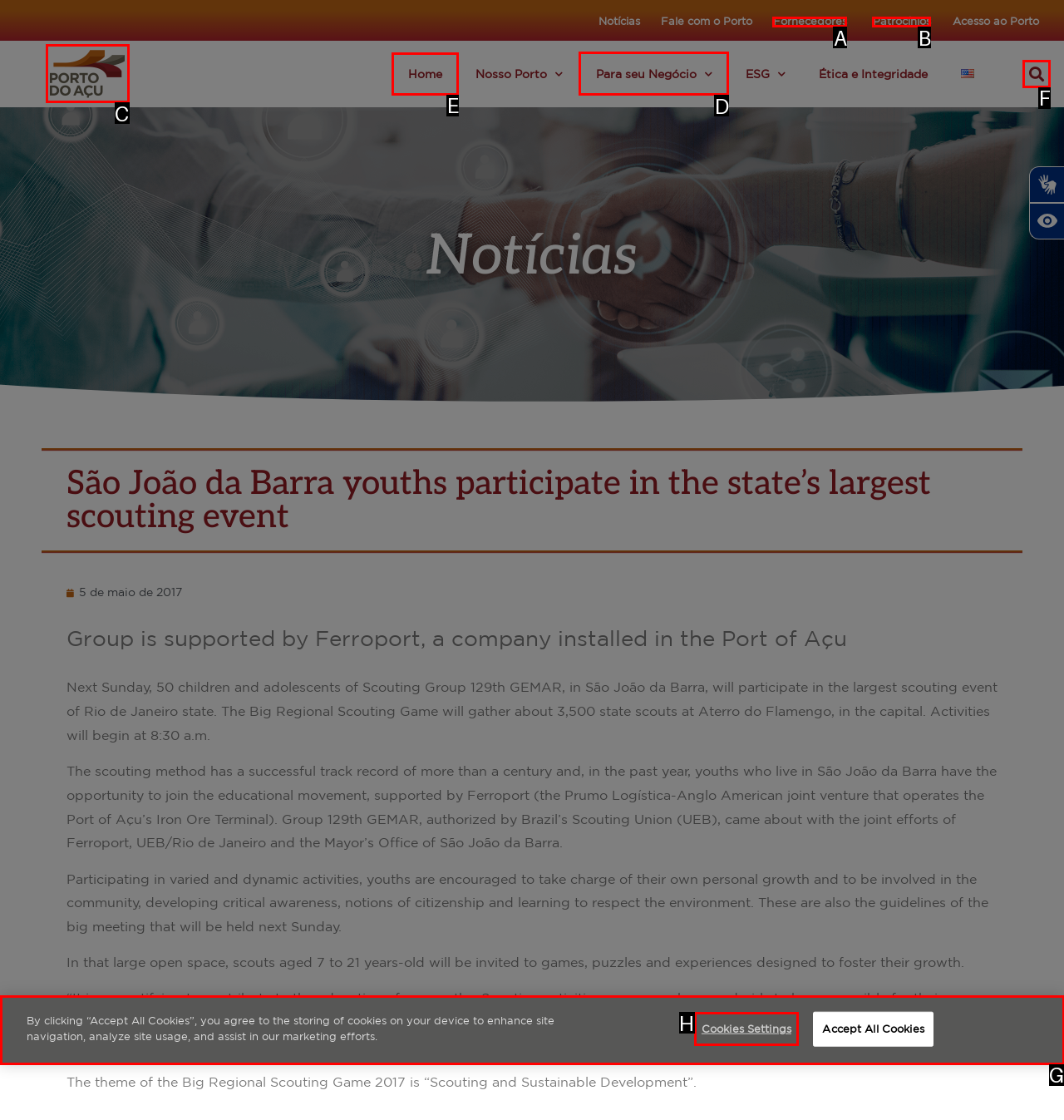Select the letter of the element you need to click to complete this task: Click on the 'Home' link
Answer using the letter from the specified choices.

E